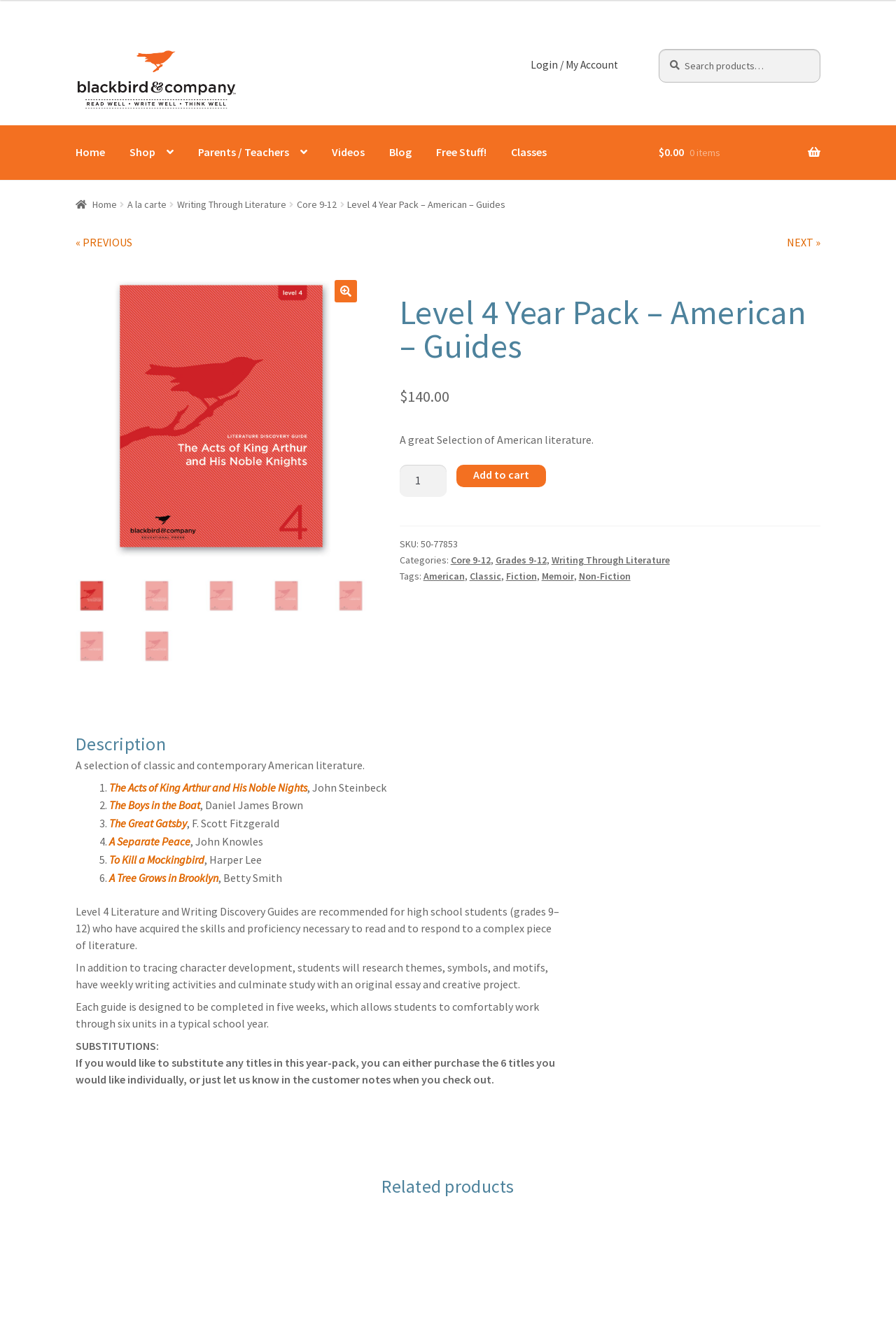Extract the bounding box coordinates for the described element: "A la carte". The coordinates should be represented as four float numbers between 0 and 1: [left, top, right, bottom].

[0.142, 0.148, 0.186, 0.158]